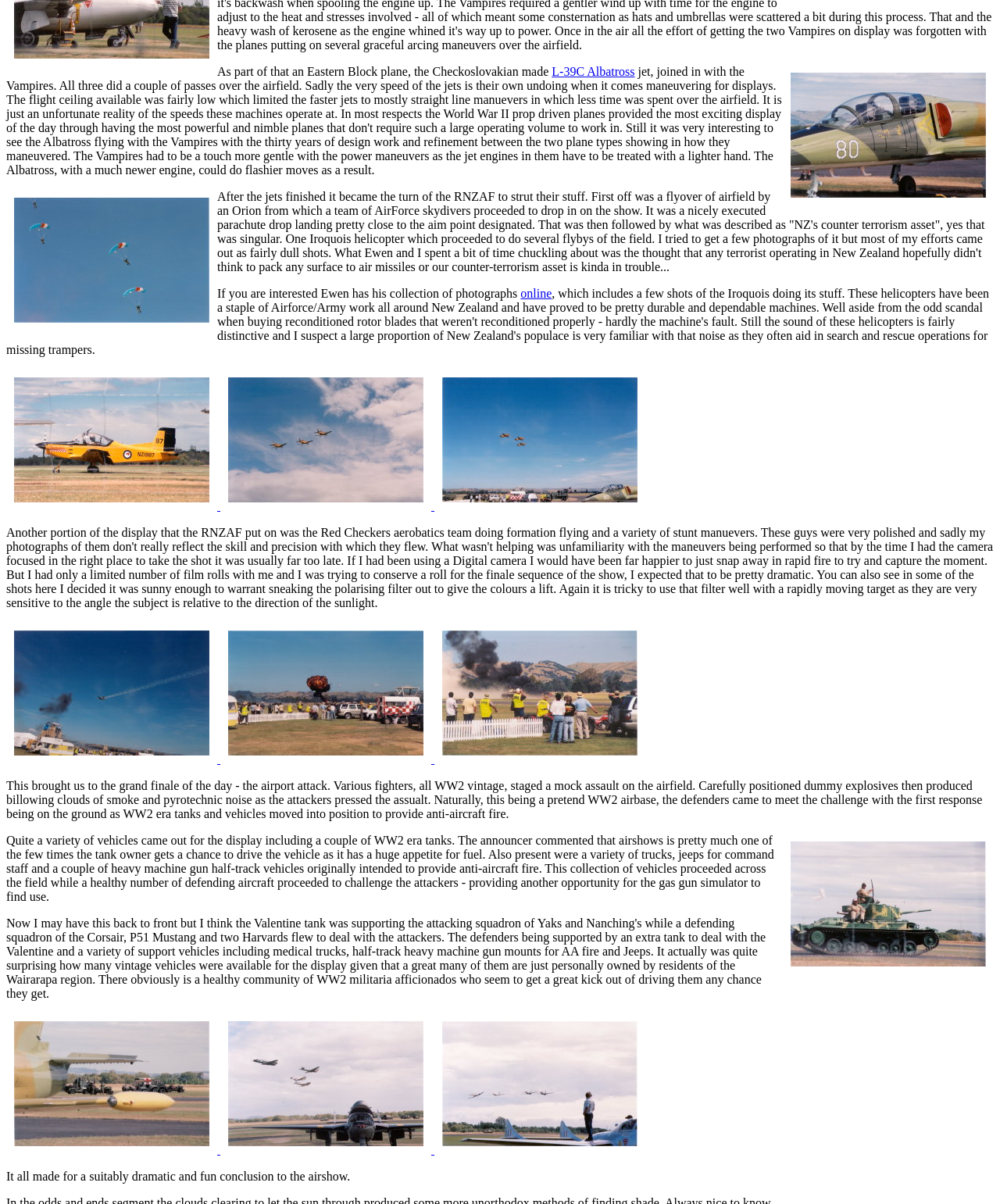Please reply to the following question using a single word or phrase: 
What type of tank is shown in one of the images?

Valentine WW2 tank